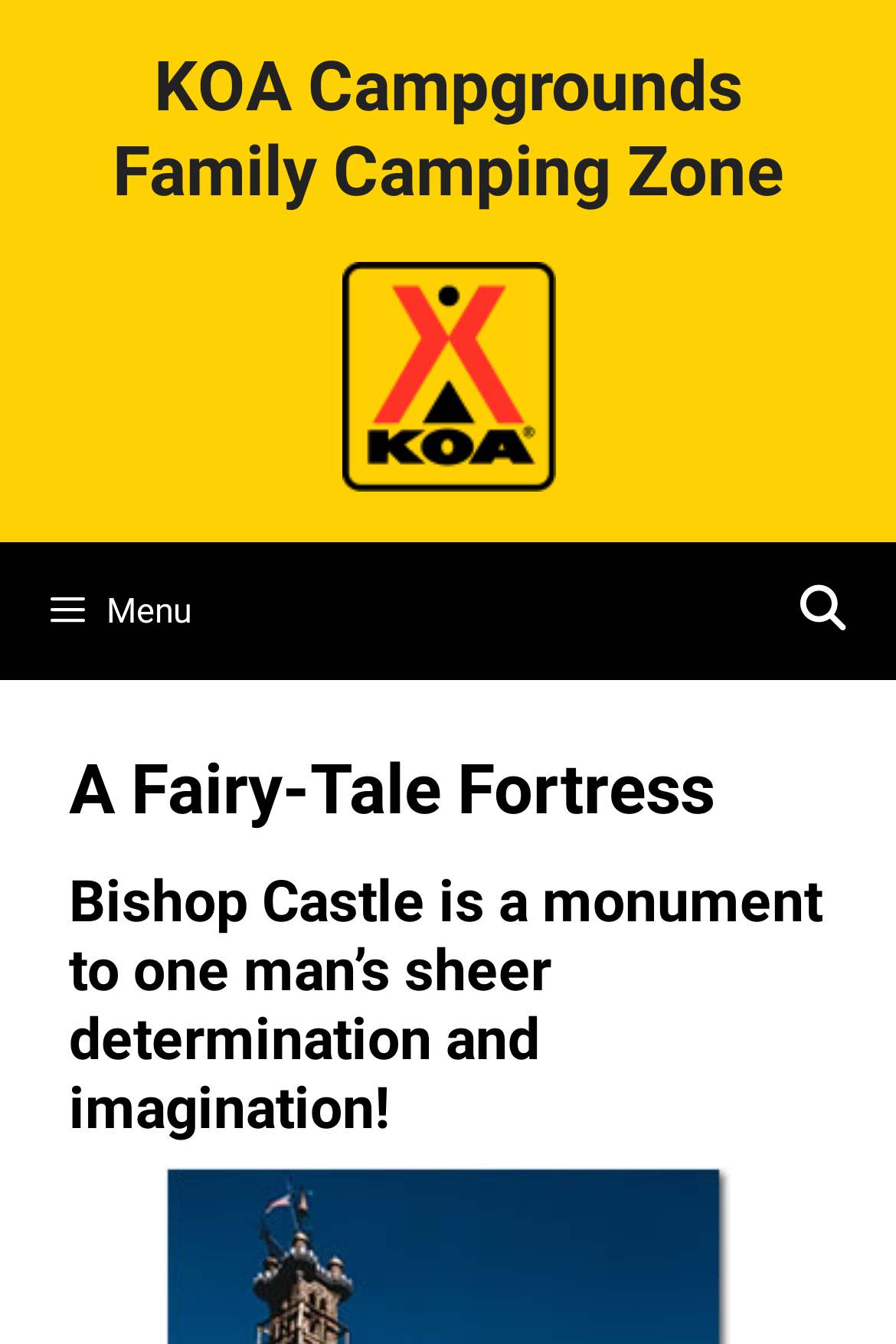Respond to the question below with a concise word or phrase:
What is the name of the castle?

Bishop Castle